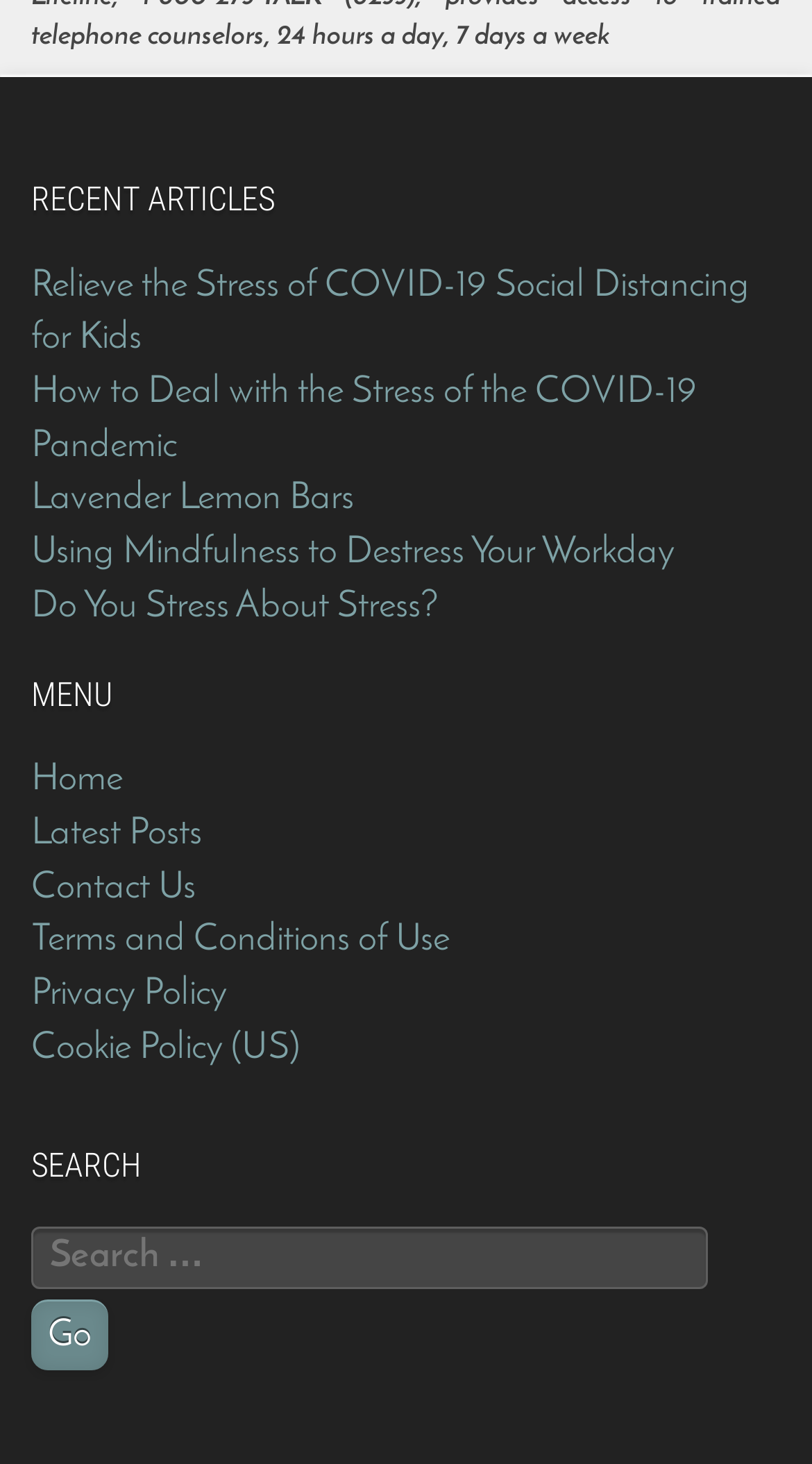What is the first article title?
Using the image, elaborate on the answer with as much detail as possible.

I looked at the first link element under the 'RECENT ARTICLES' heading, and the title of the first article is 'Relieve the Stress of COVID-19 Social Distancing for Kids'.